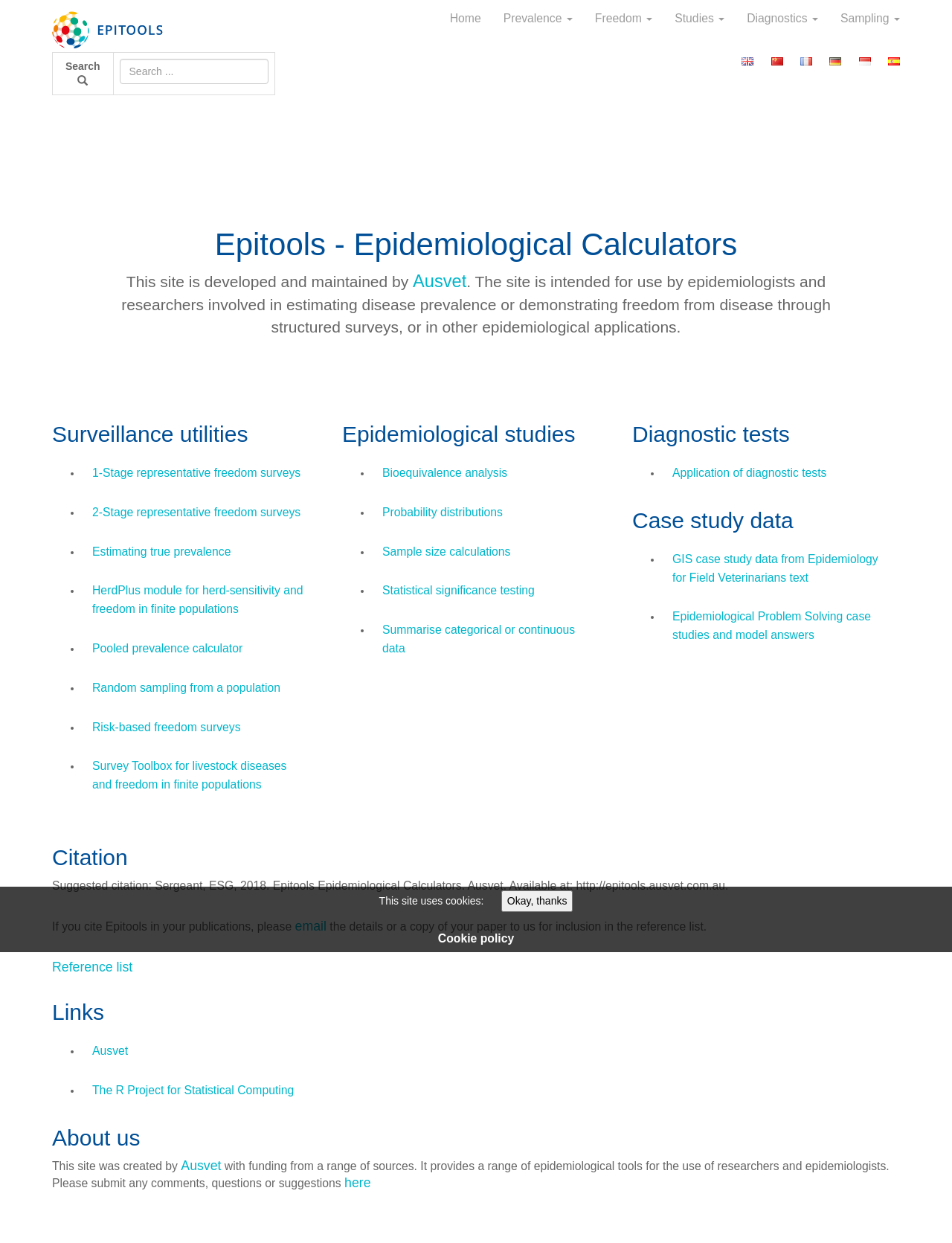Answer the question in one word or a short phrase:
What is the purpose of the website?

Epidemiological calculators and tools